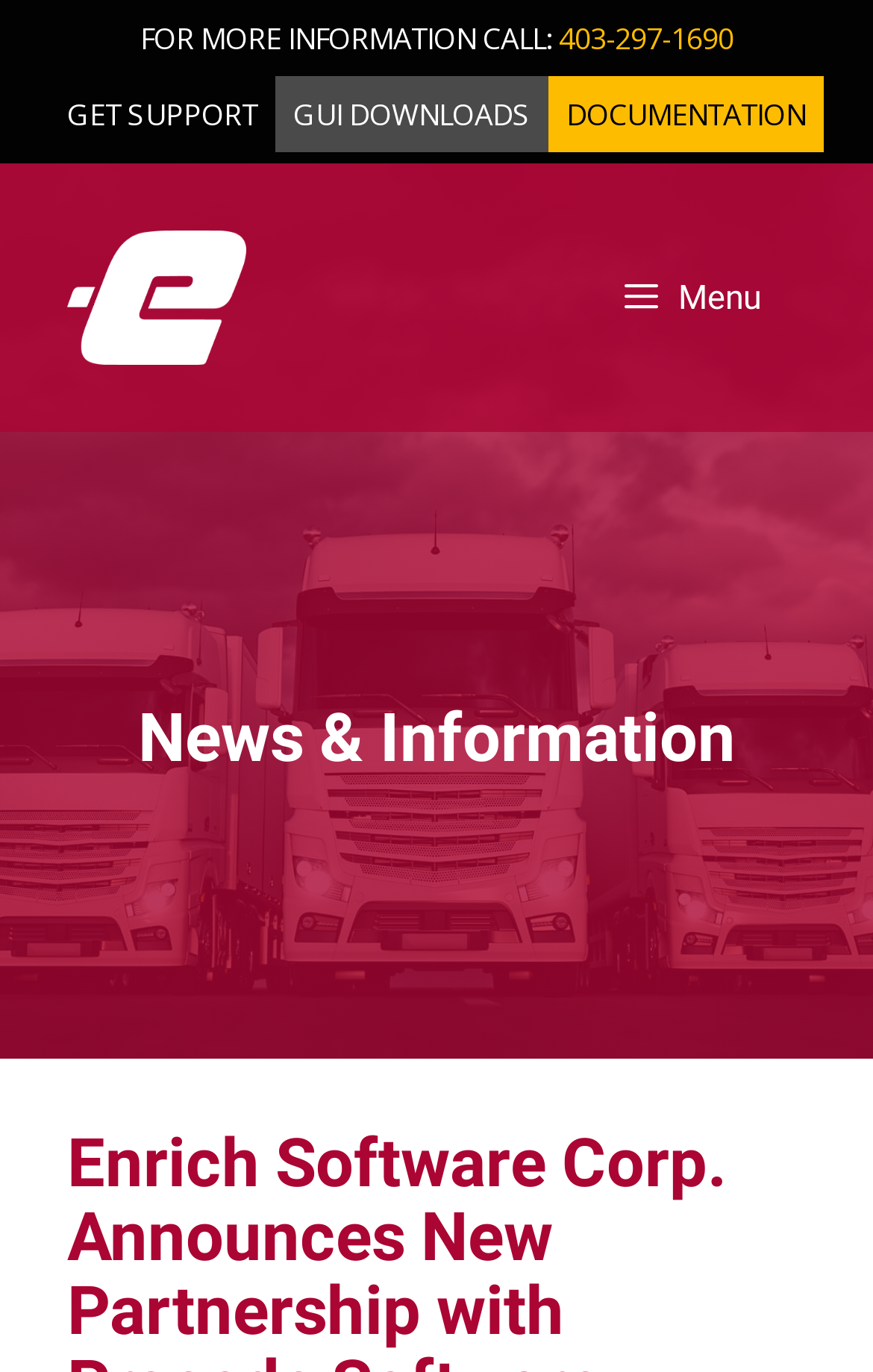Please respond to the question using a single word or phrase:
What is the phone number for more information?

403-297-1690